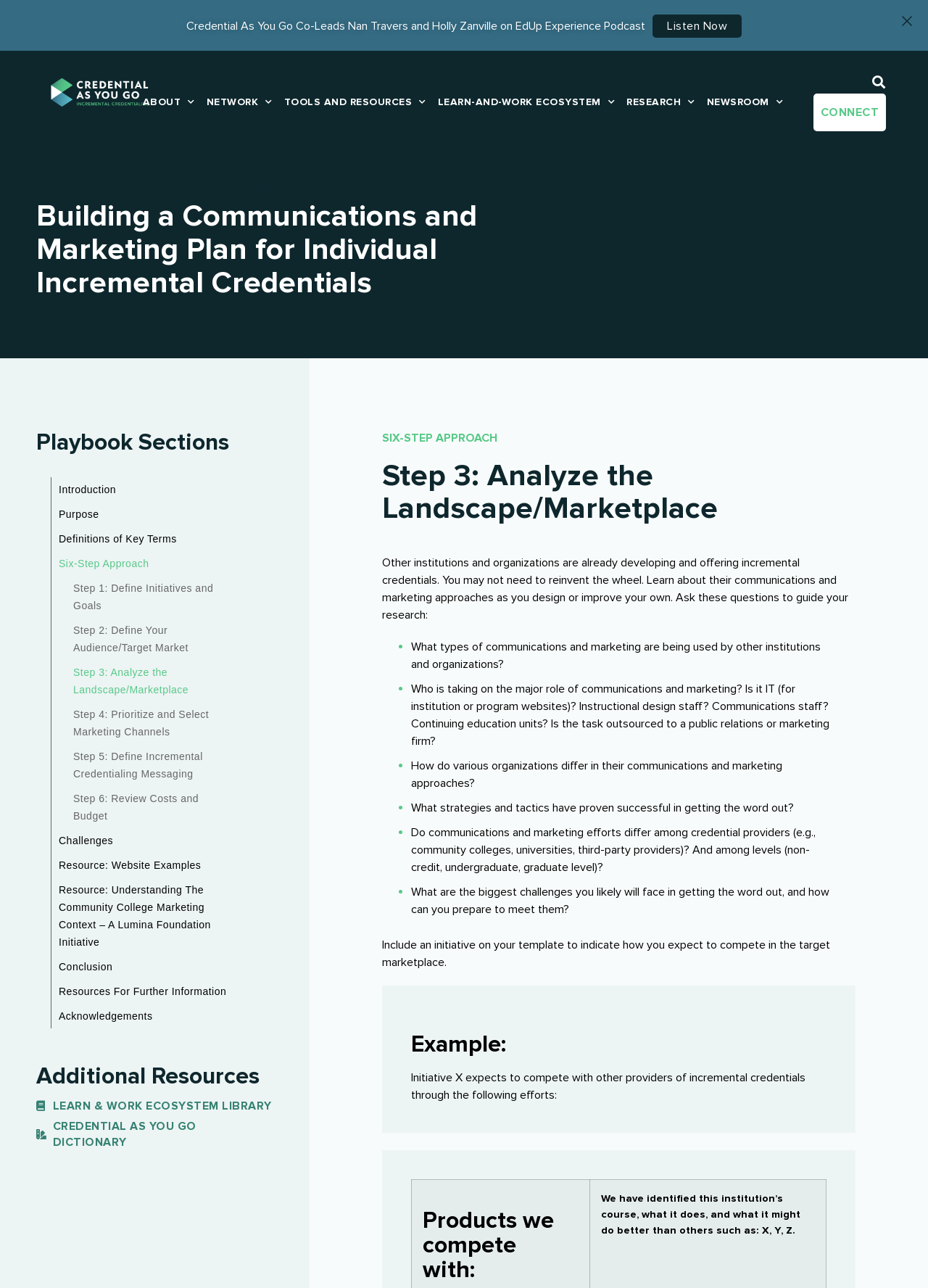Provide a short answer to the following question with just one word or phrase: What is the example initiative competing with?

Products we compete with